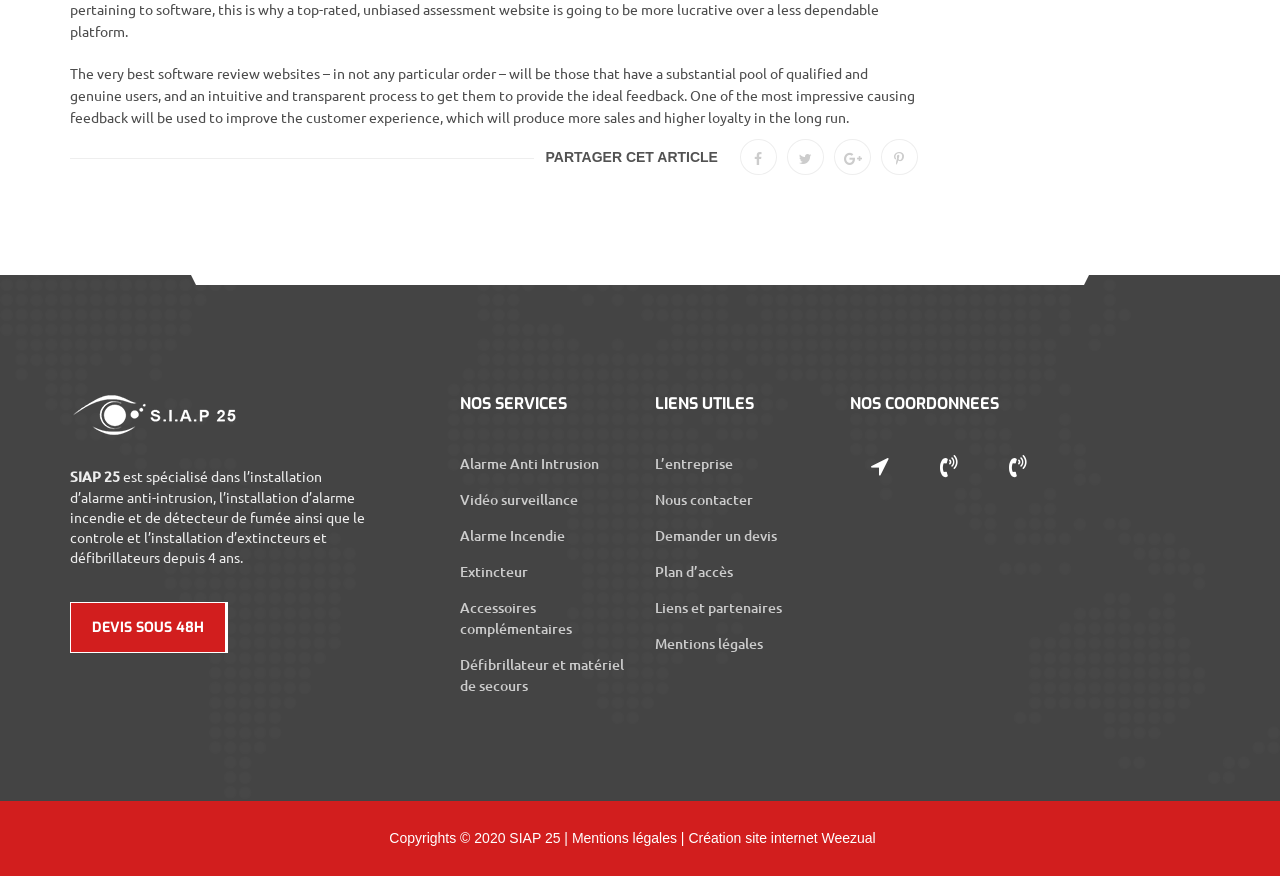What is the purpose of the link 'DEVIS SOUS 48H'?
Please provide a comprehensive and detailed answer to the question.

I found a link with ID 189 and text 'DEVIS SOUS 48H', which suggests that it is used to request a quote or devis within 48 hours. This link is located near the top of the webpage, below the company name and description.